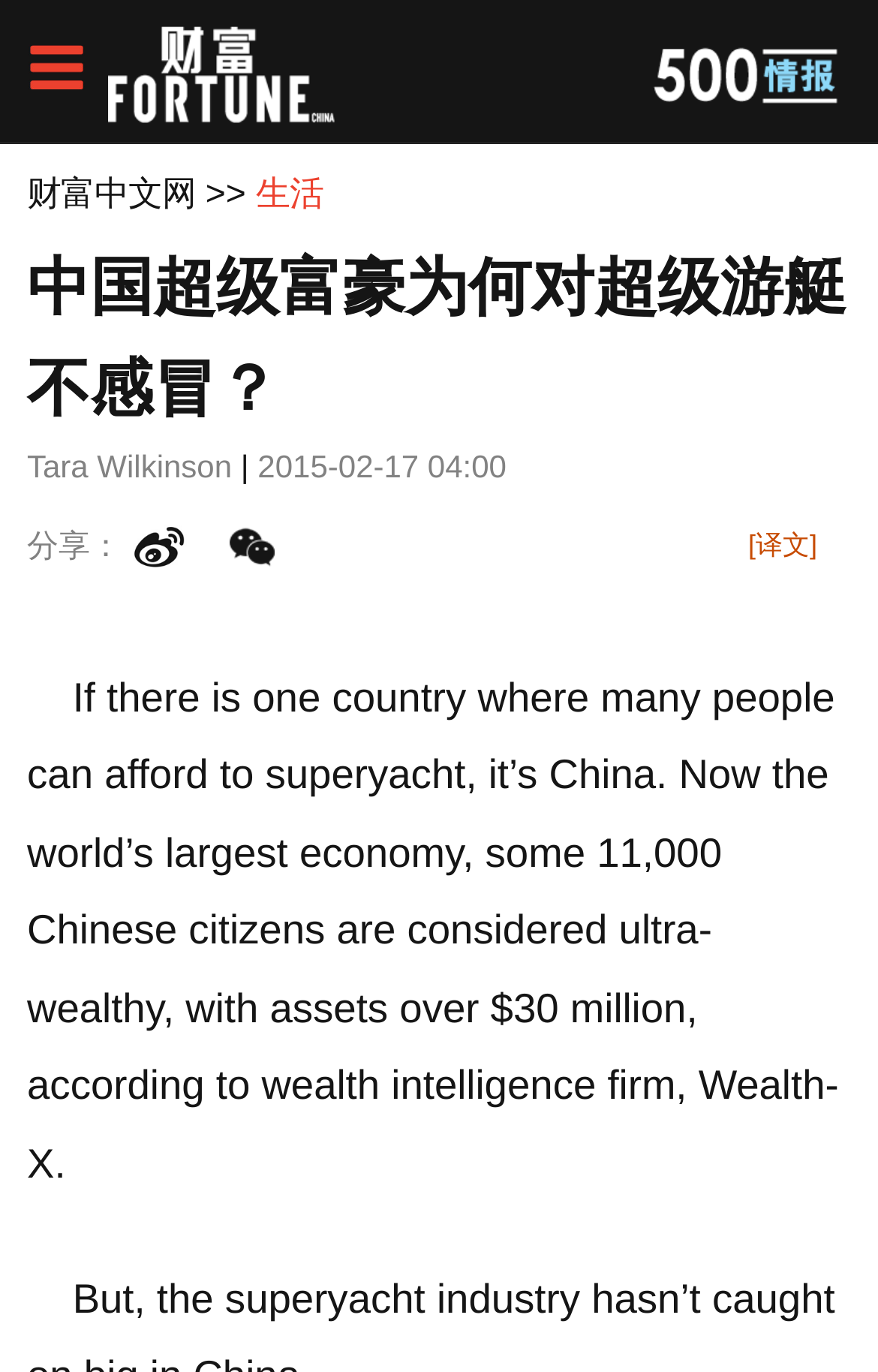Who wrote this article? Analyze the screenshot and reply with just one word or a short phrase.

Tara Wilkinson